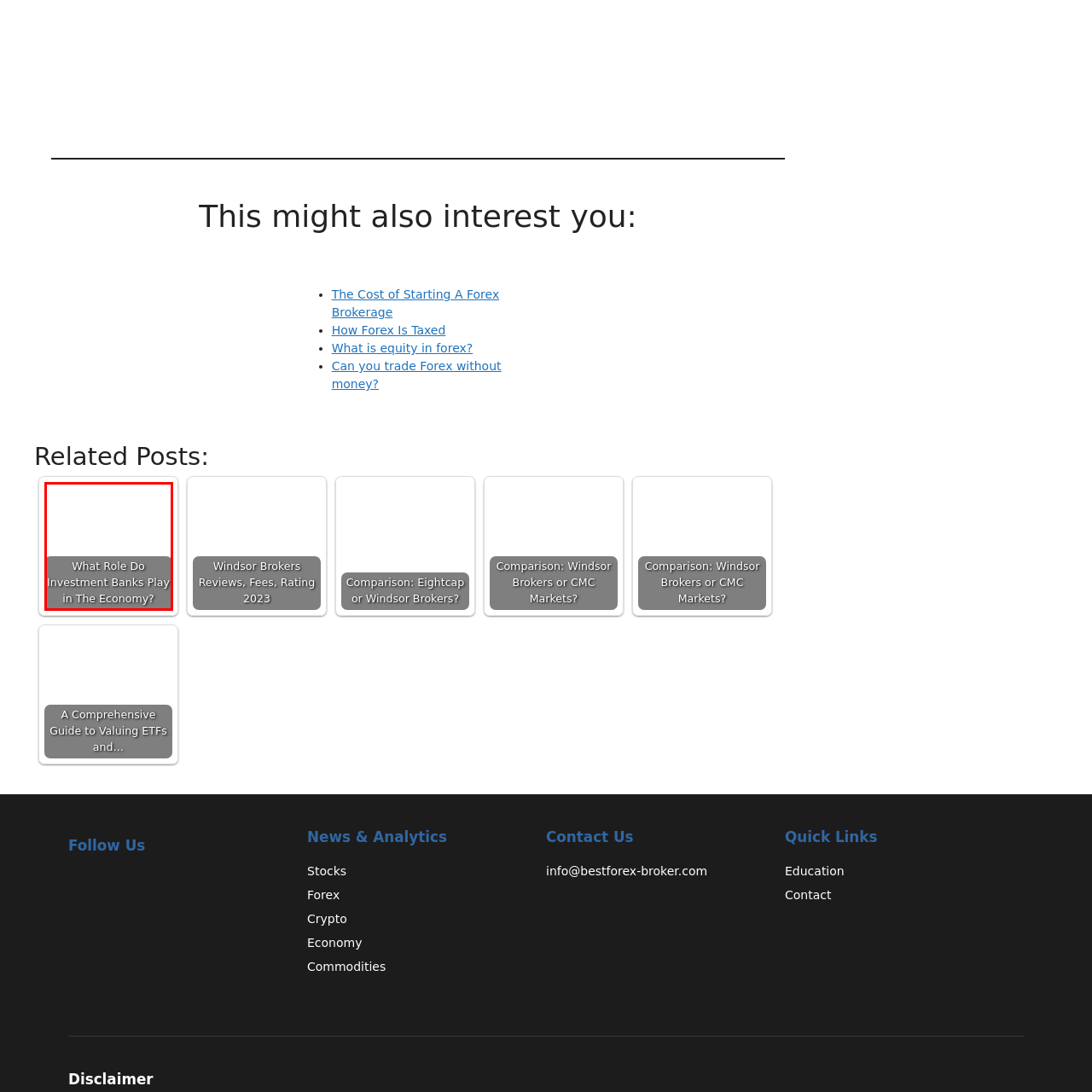What is the purpose of the image?
View the portion of the image encircled by the red bounding box and give a one-word or short phrase answer.

engage readers